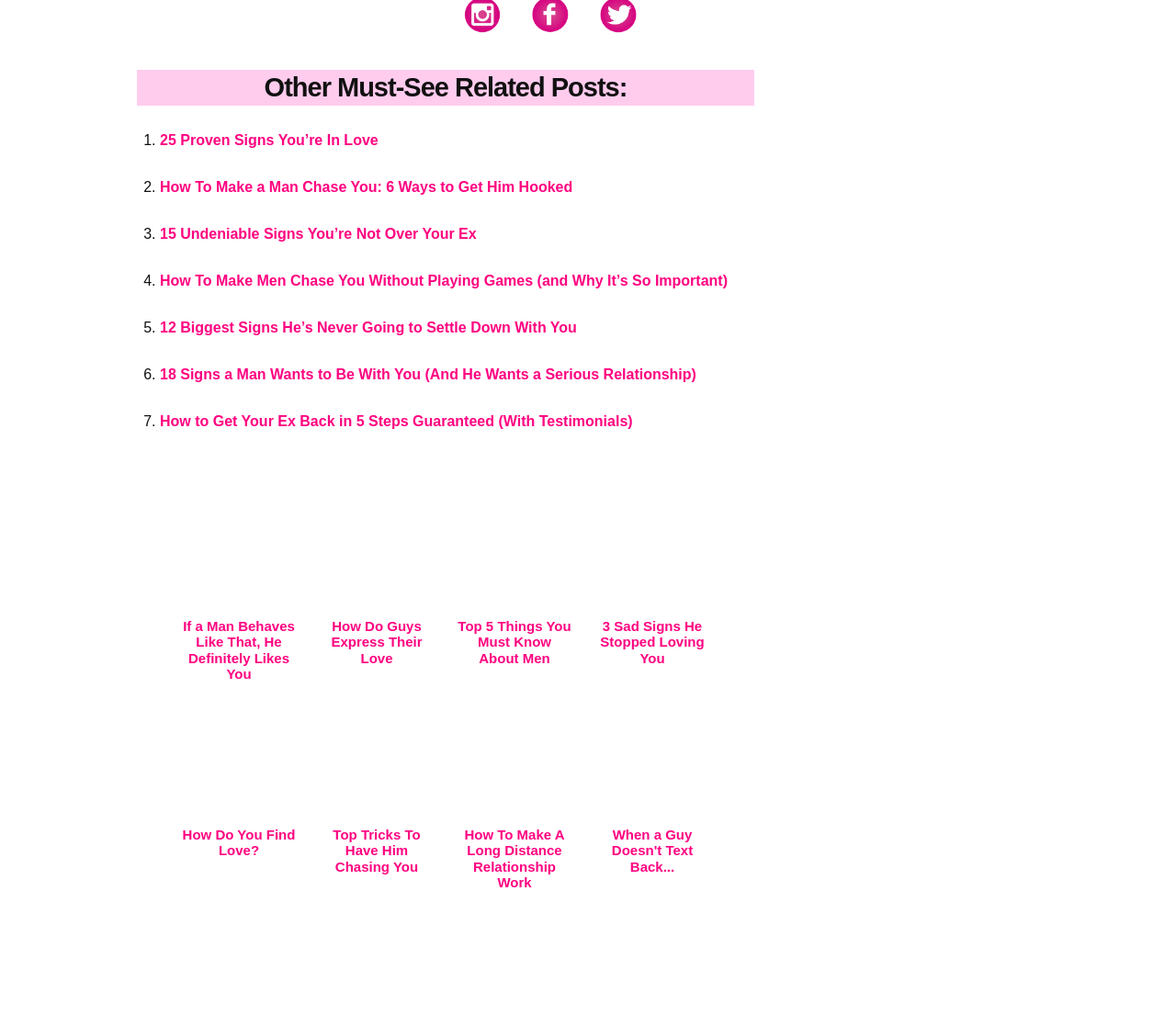Determine the bounding box coordinates of the clickable region to carry out the instruction: "Open 'If a Man Behaves Like That, He Definitely Likes You'".

[0.148, 0.475, 0.259, 0.672]